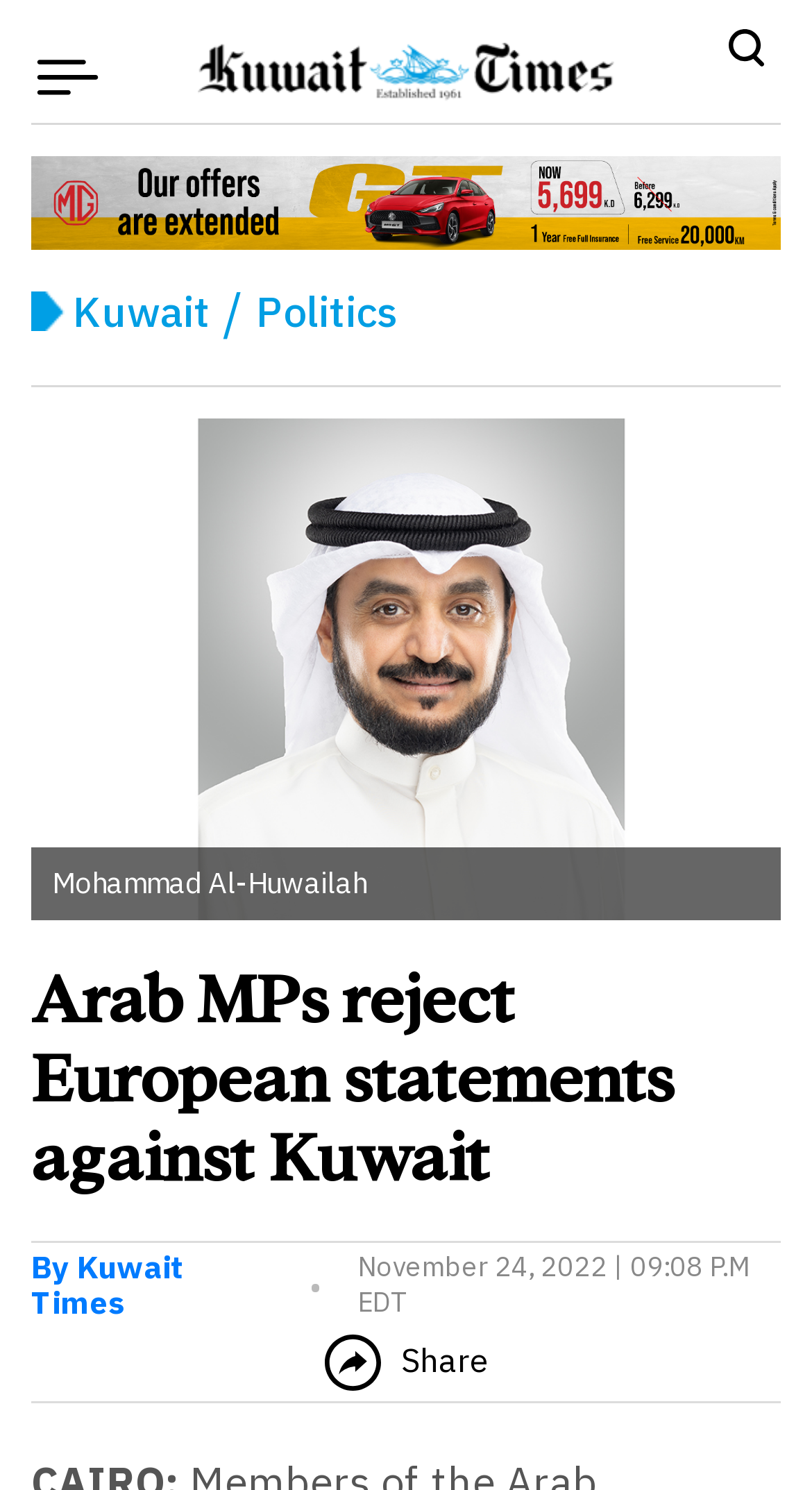Find the bounding box coordinates for the UI element whose description is: "Politics". The coordinates should be four float numbers between 0 and 1, in the format [left, top, right, bottom].

[0.315, 0.181, 0.49, 0.237]